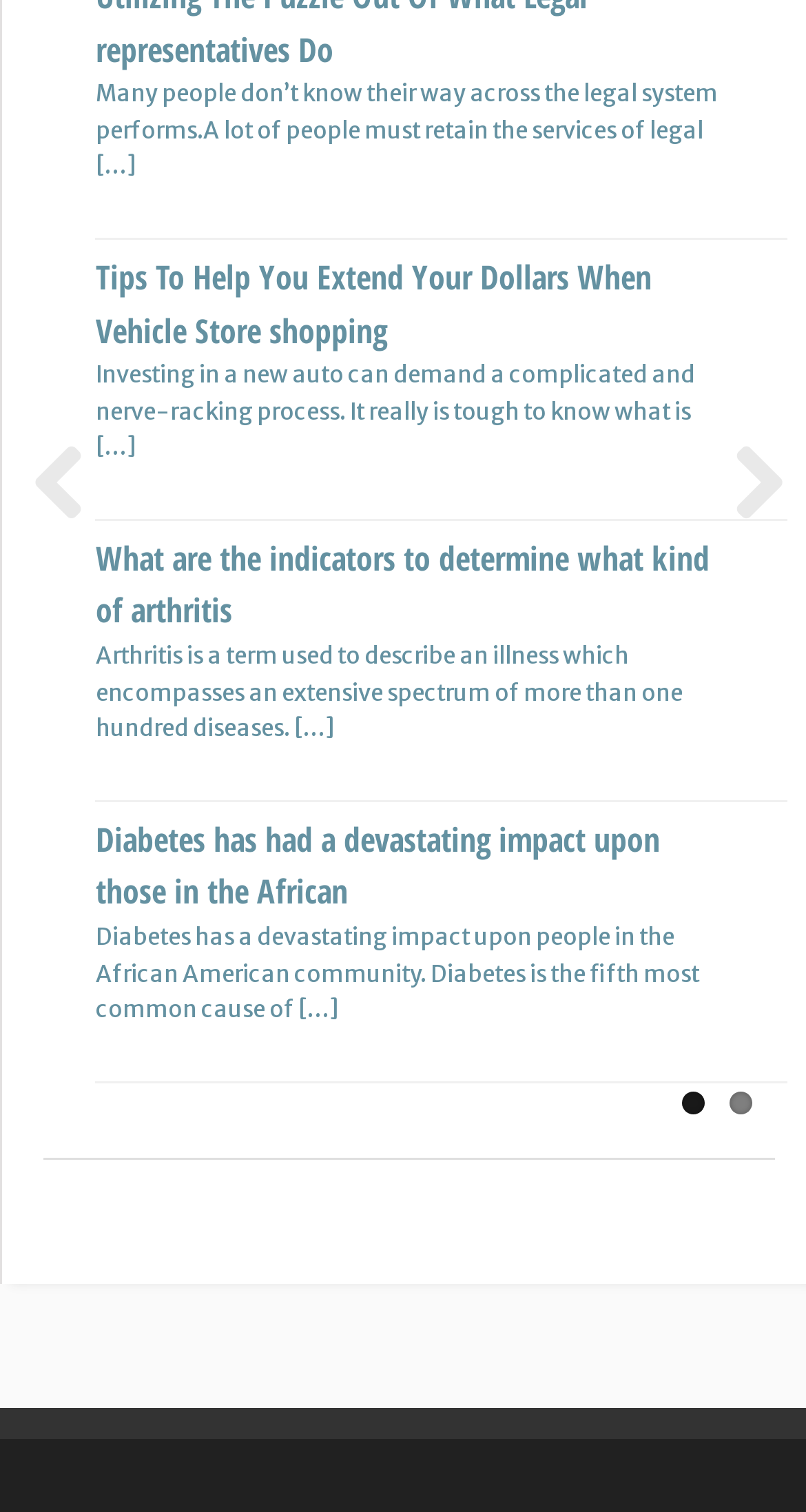Identify the bounding box coordinates of the clickable region to carry out the given instruction: "Read about diabetes has had a devastating impact upon those in the African".

[0.119, 0.54, 0.819, 0.605]